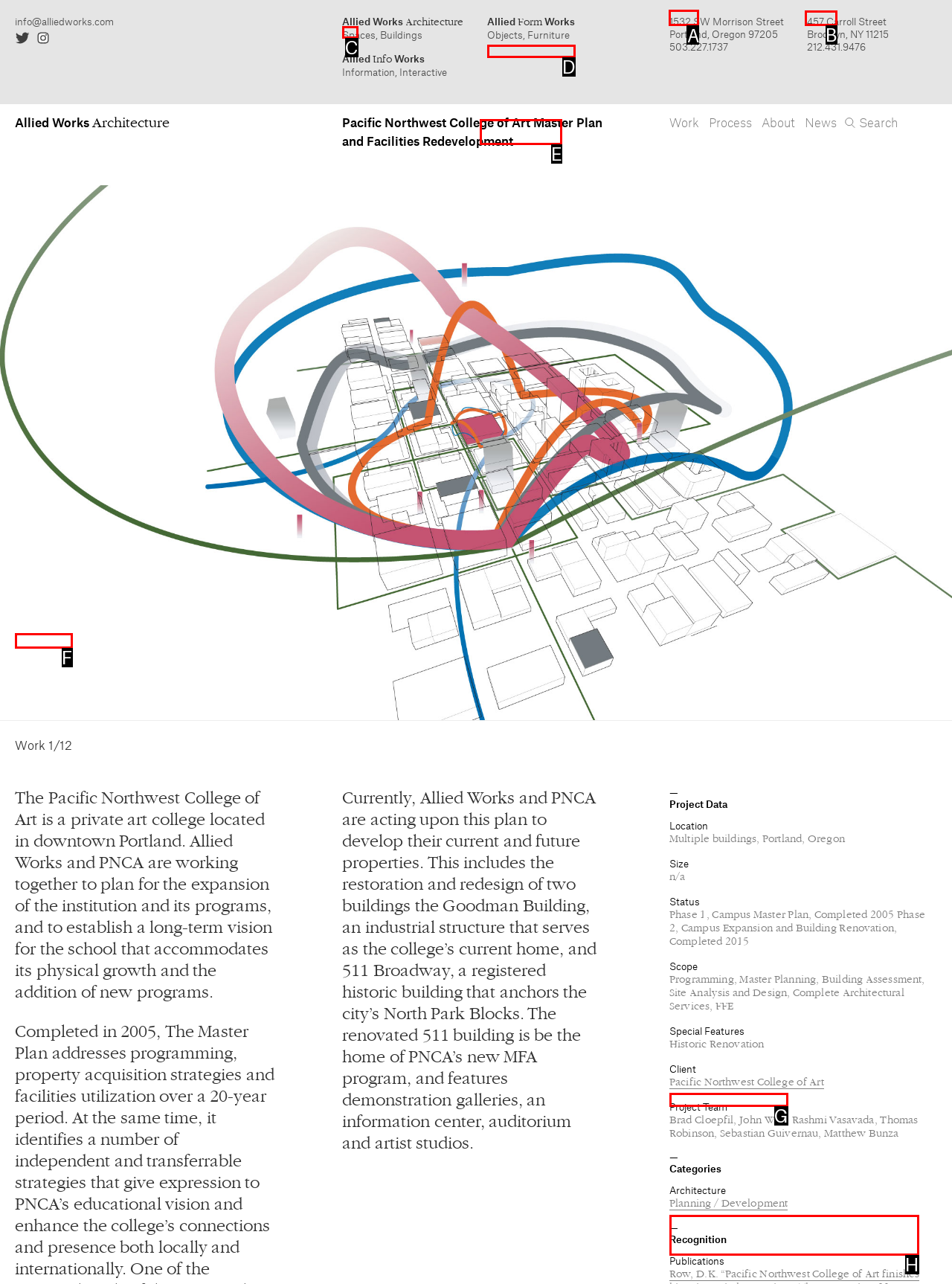Choose the UI element to click on to achieve this task: Click on the 'Work' link. Reply with the letter representing the selected element.

A